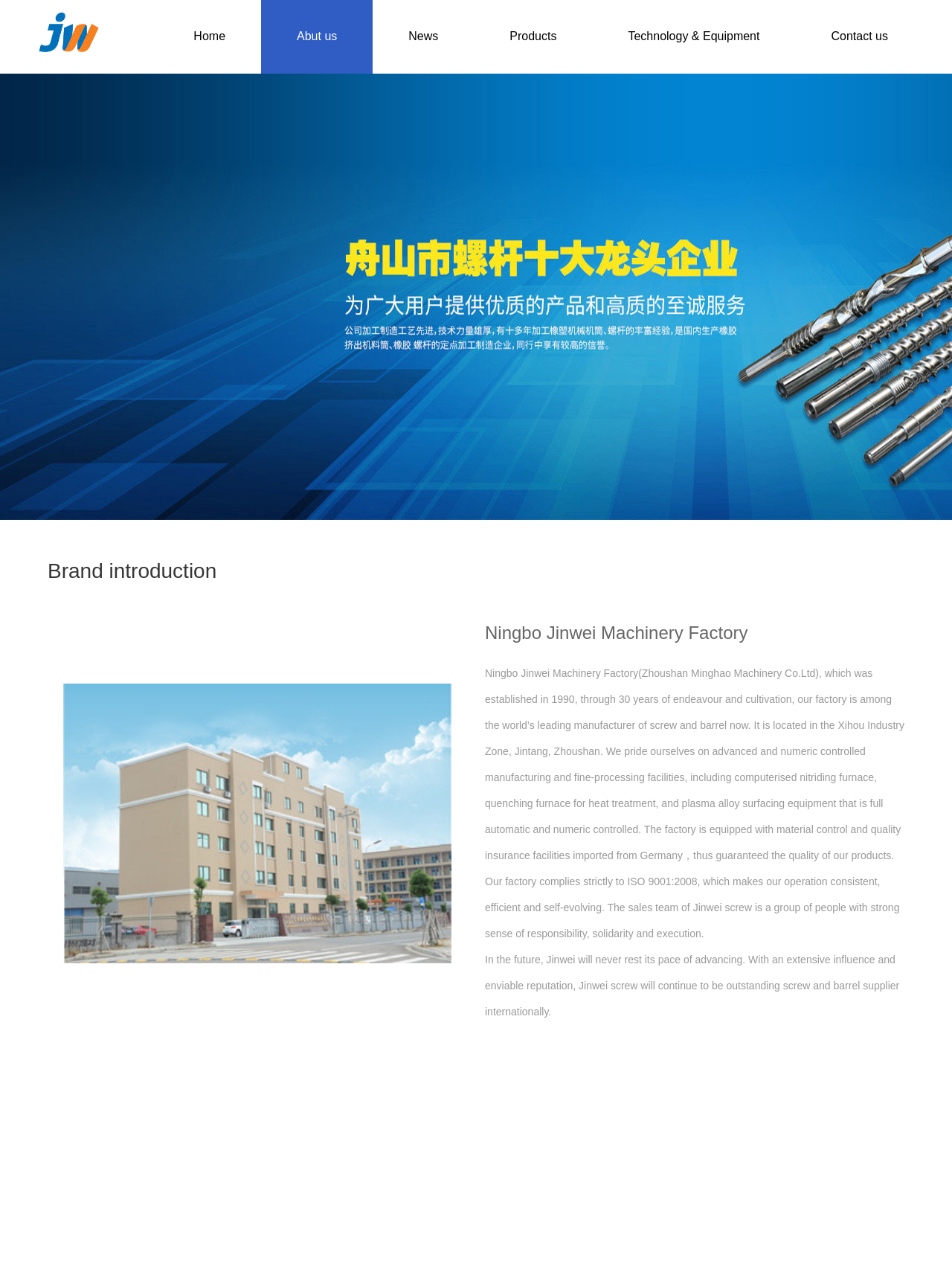Please provide a detailed answer to the question below by examining the image:
What type of equipment does the factory have?

The type of equipment the factory has can be found in the paragraph of text that describes the factory's facilities, which mentions that it has advanced and numeric controlled manufacturing and fine-processing facilities, including computerised nitriding furnace, quenching furnace for heat treatment, and plasma alloy surfacing equipment that is full automatic and numeric controlled.